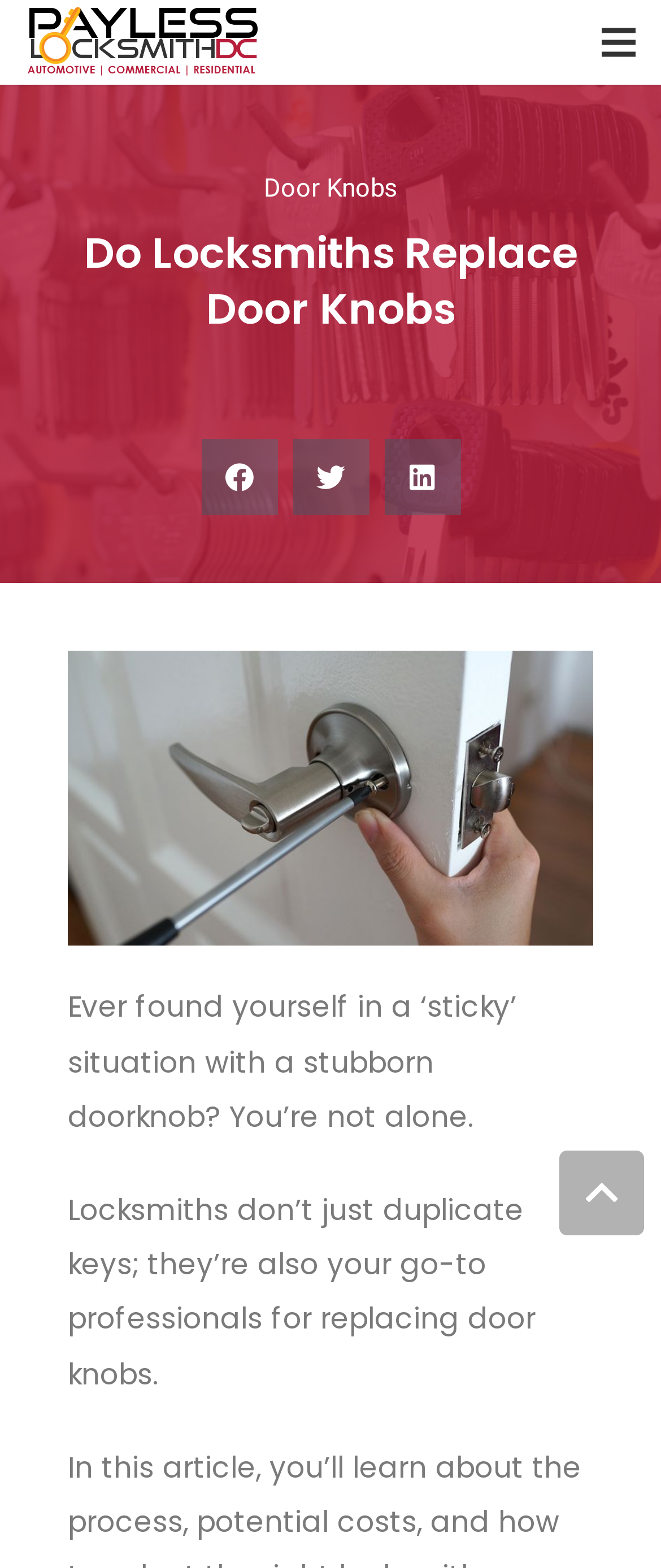Elaborate on the different components and information displayed on the webpage.

The webpage is about locksmiths and their role in replacing door knobs. At the top left, there is a link with no text, and at the top right, there is a "Menu" link. Below the top section, there is a prominent heading that reads "Do Locksmiths Replace Door Knobs". 

To the right of the heading, there are three social media buttons: "Share on facebook", "Share on twitter", and "Share on linkedin", aligned horizontally. Below the heading, there is a link labeled "Door Knobs". 

The main content of the webpage features an image related to replacing door knobs, taking up most of the width. Below the image, there are two paragraphs of text. The first paragraph starts with "Ever found yourself in a ‘sticky’ situation with a stubborn doorknob? You’re not alone." and the second paragraph explains that locksmiths can replace door knobs, not just duplicate keys. 

At the bottom right, there is a hidden link with an icon, but it is not visible to the user.